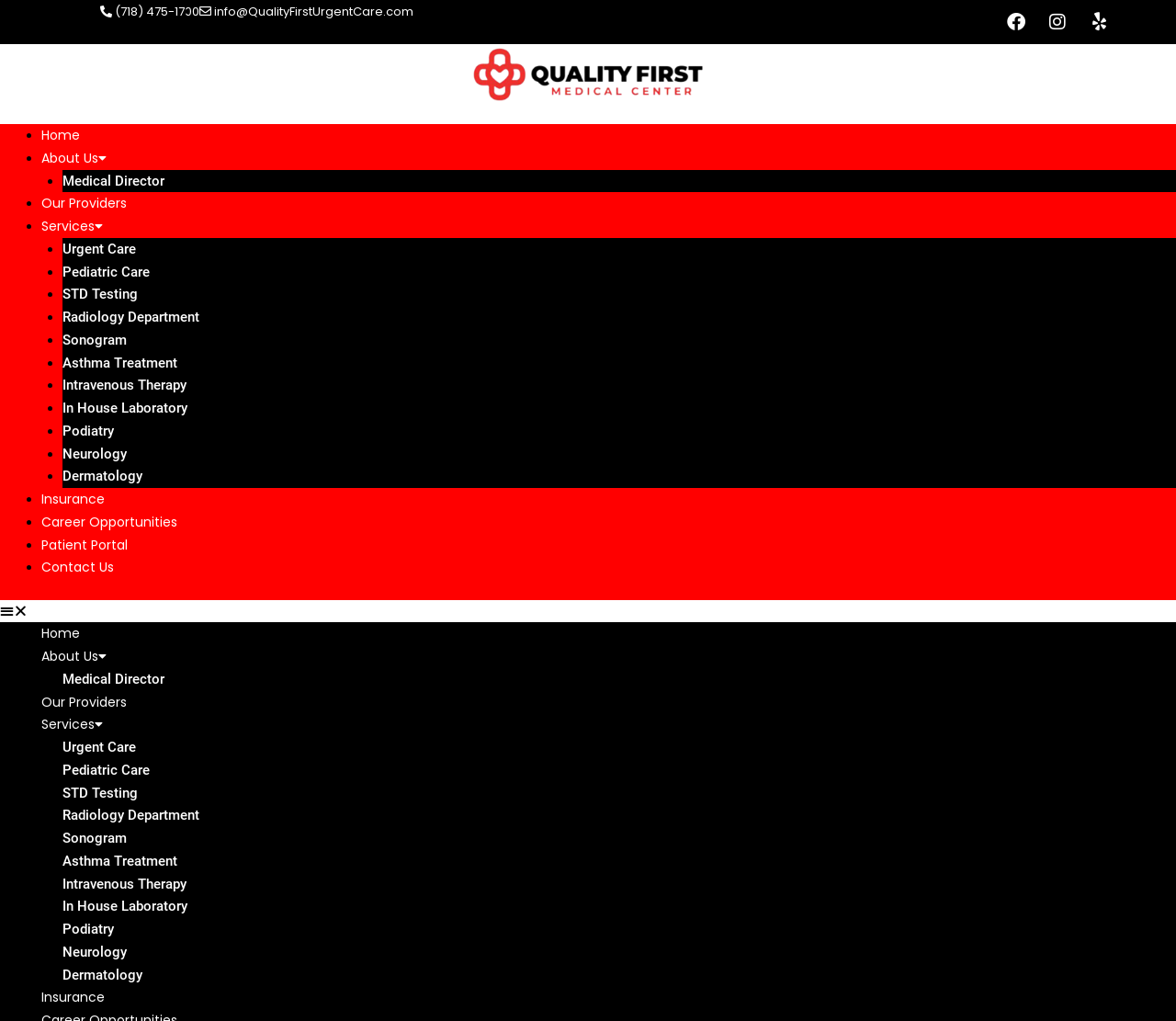Is the 'About Us' menu expanded? Analyze the screenshot and reply with just one word or a short phrase.

No